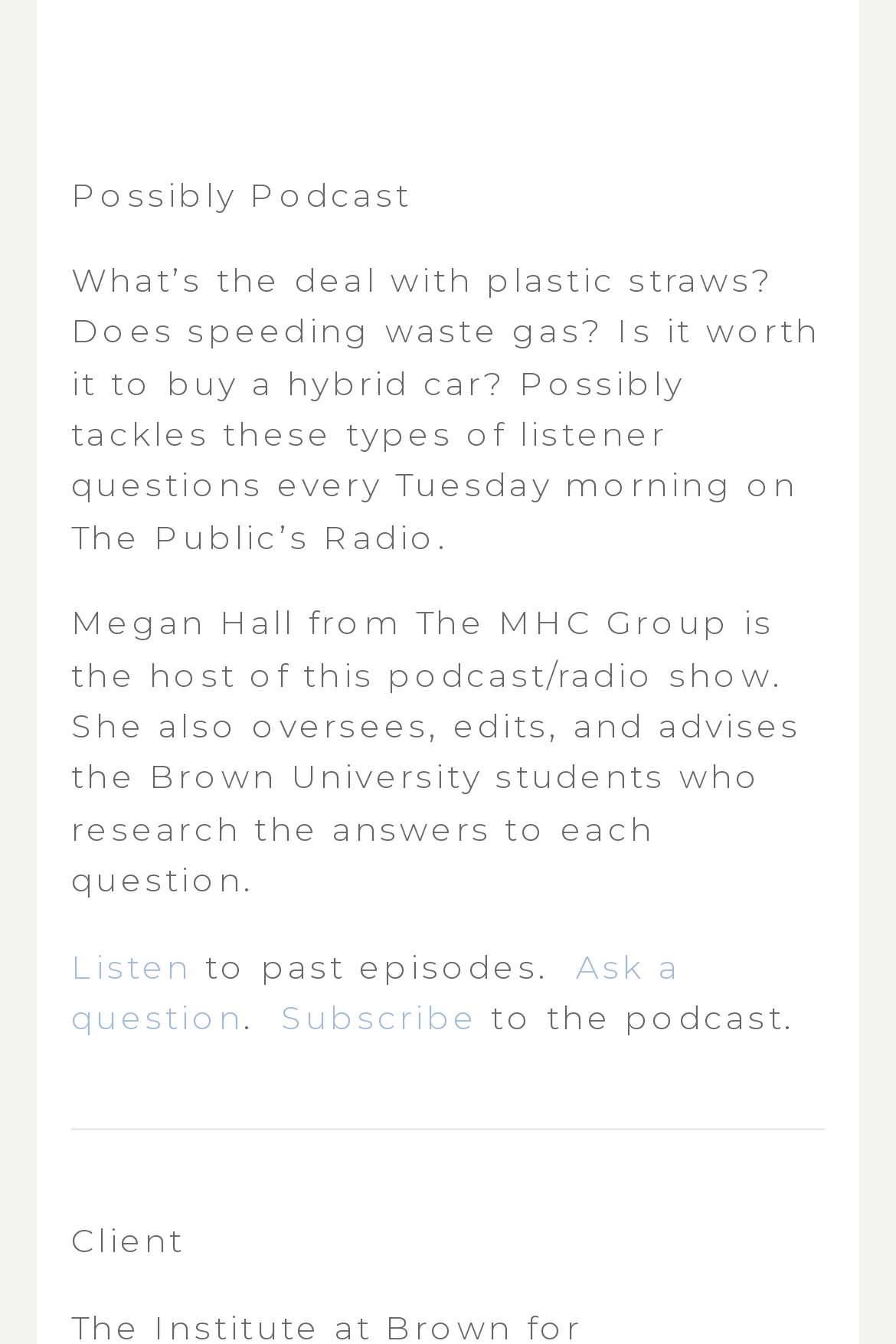Please provide a detailed answer to the question below based on the screenshot: 
What does Megan Hall do besides hosting the podcast?

The webpage states that Megan Hall not only hosts the podcast but also oversees, edits, and advises the Brown University students who research the answers to each question.